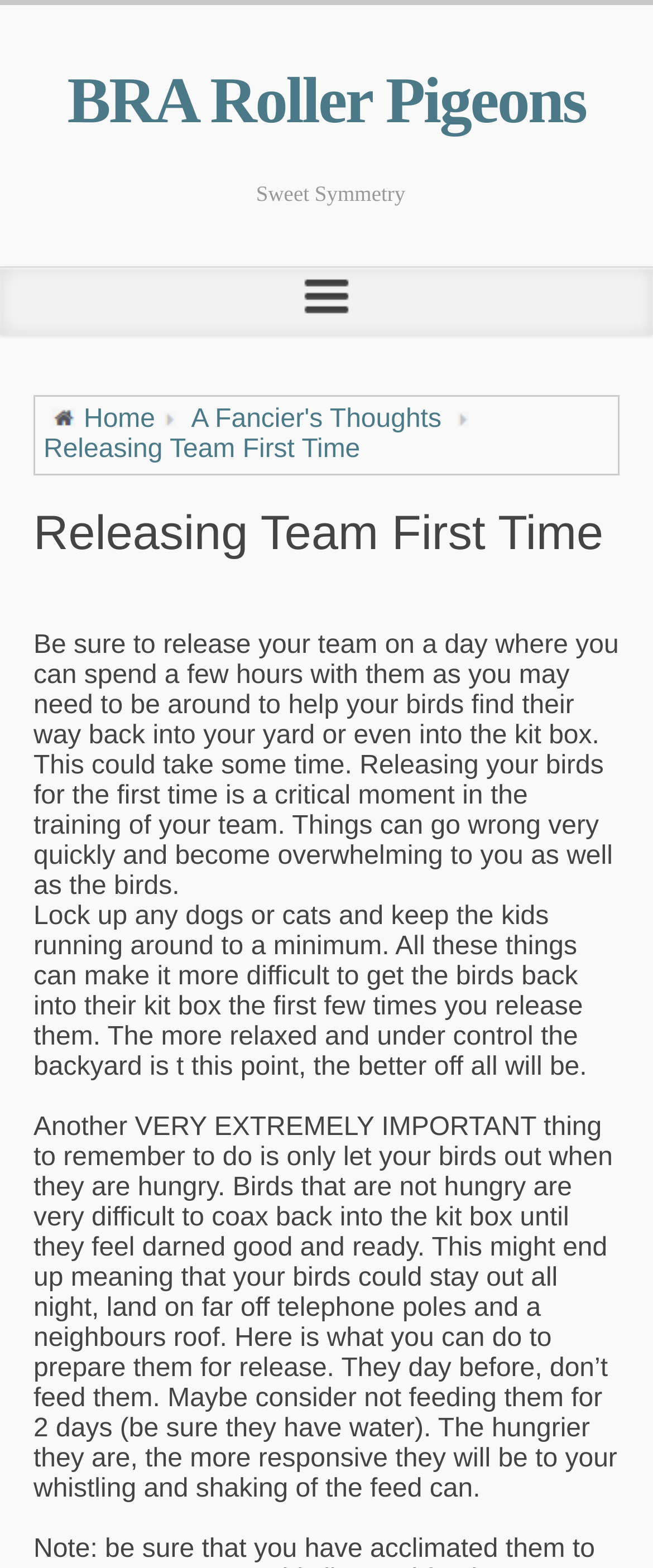Provide your answer to the question using just one word or phrase: How long should pigeons be withheld from food before release?

1-2 days